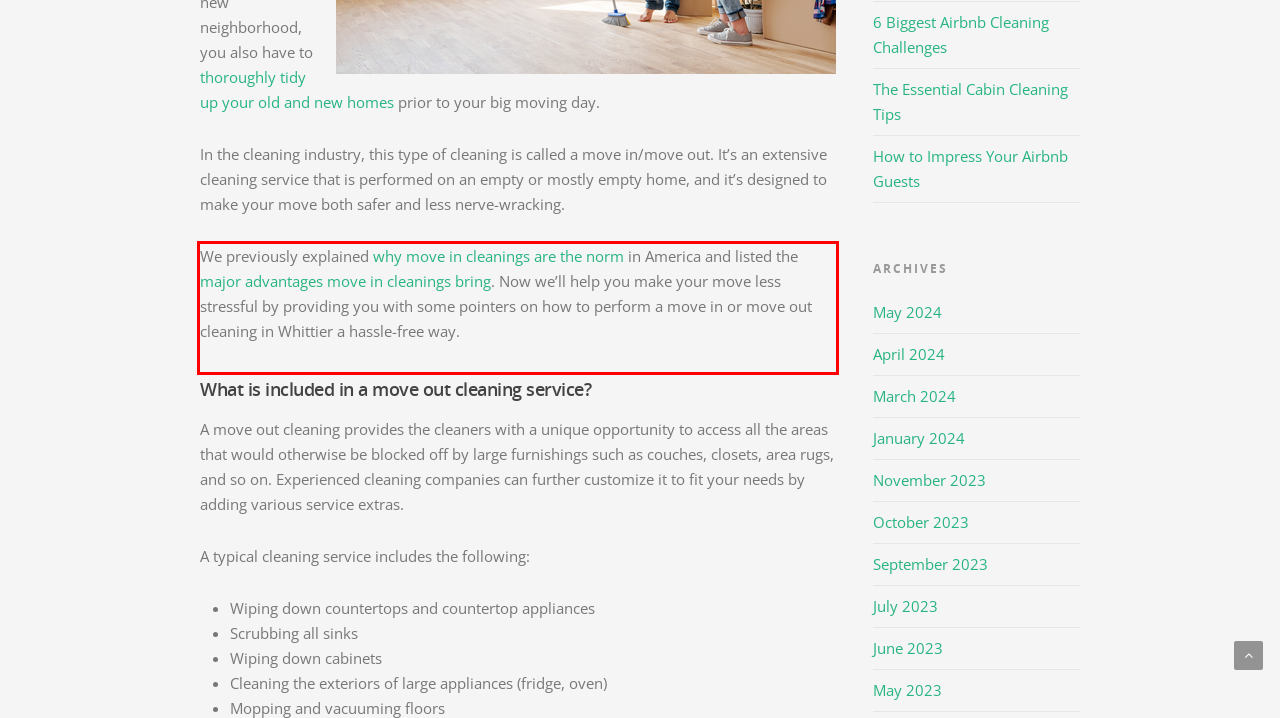By examining the provided screenshot of a webpage, recognize the text within the red bounding box and generate its text content.

We previously explained why move in cleanings are the norm in America and listed the major advantages move in cleanings bring. Now we’ll help you make your move less stressful by providing you with some pointers on how to perform a move in or move out cleaning in Whittier a hassle-free way.